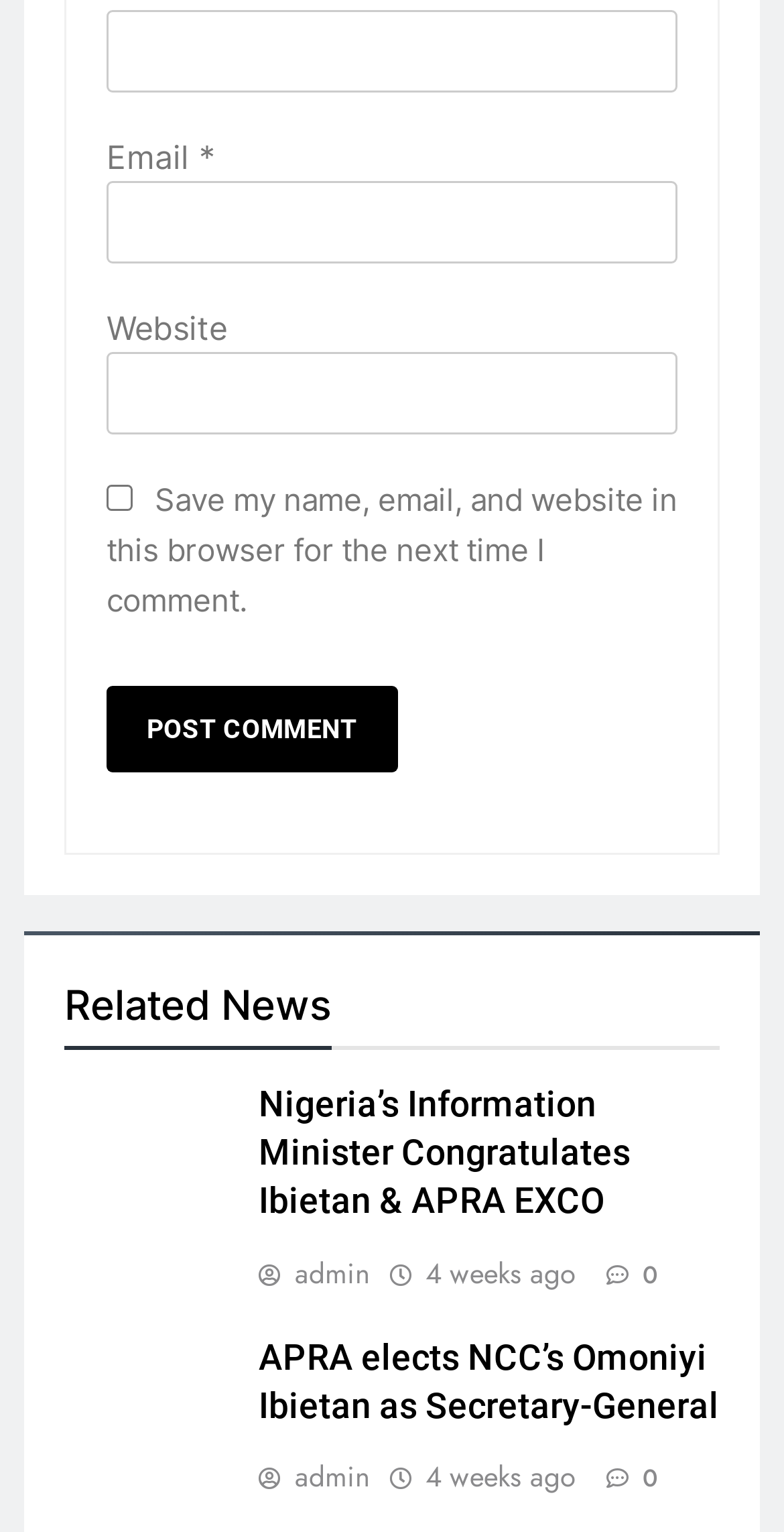Please determine the bounding box coordinates of the element to click on in order to accomplish the following task: "Visit the Archaeological Institute of America website". Ensure the coordinates are four float numbers ranging from 0 to 1, i.e., [left, top, right, bottom].

None